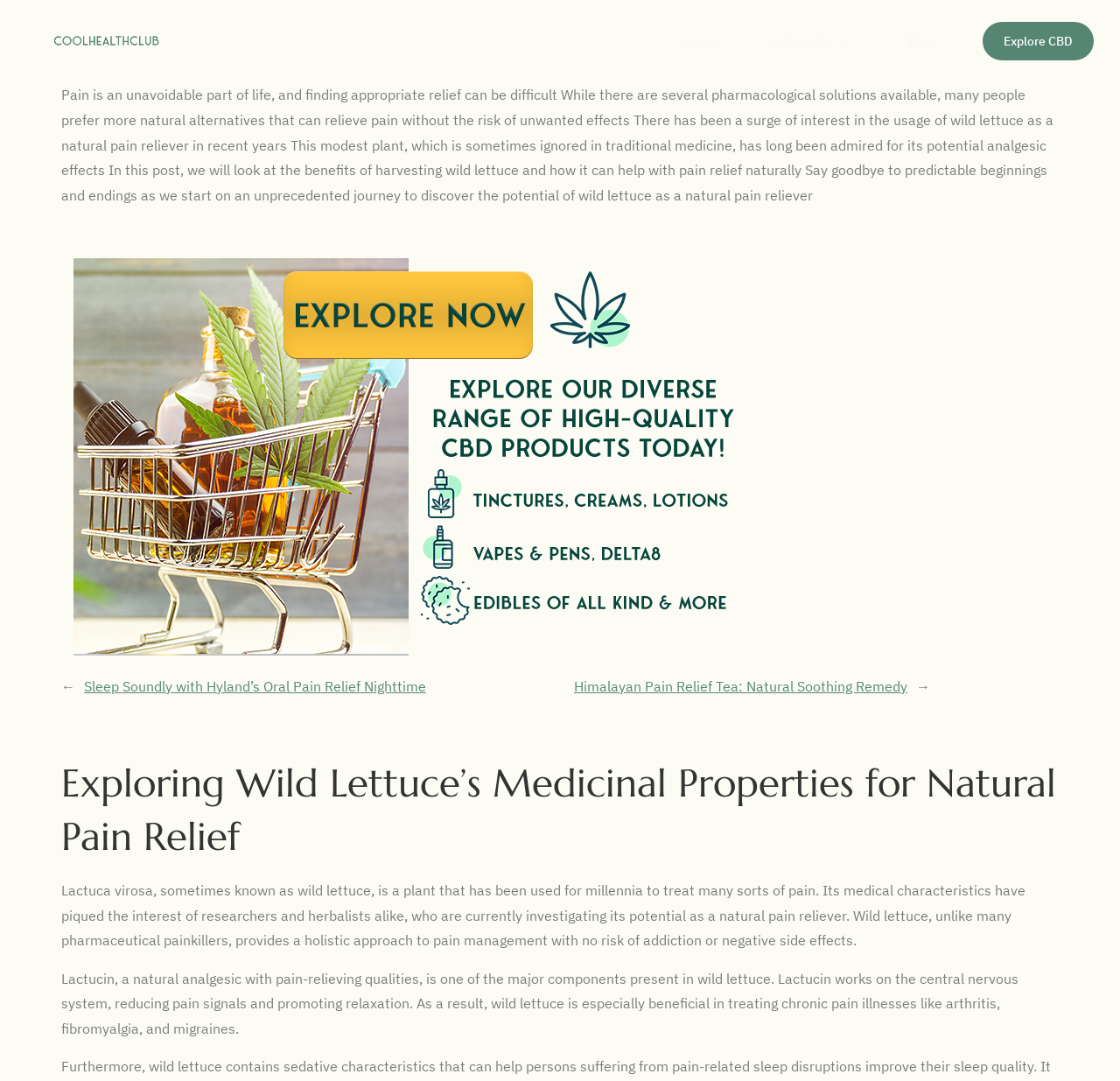Please answer the following question using a single word or phrase: 
What types of pain can wild lettuce help with?

Chronic pain illnesses